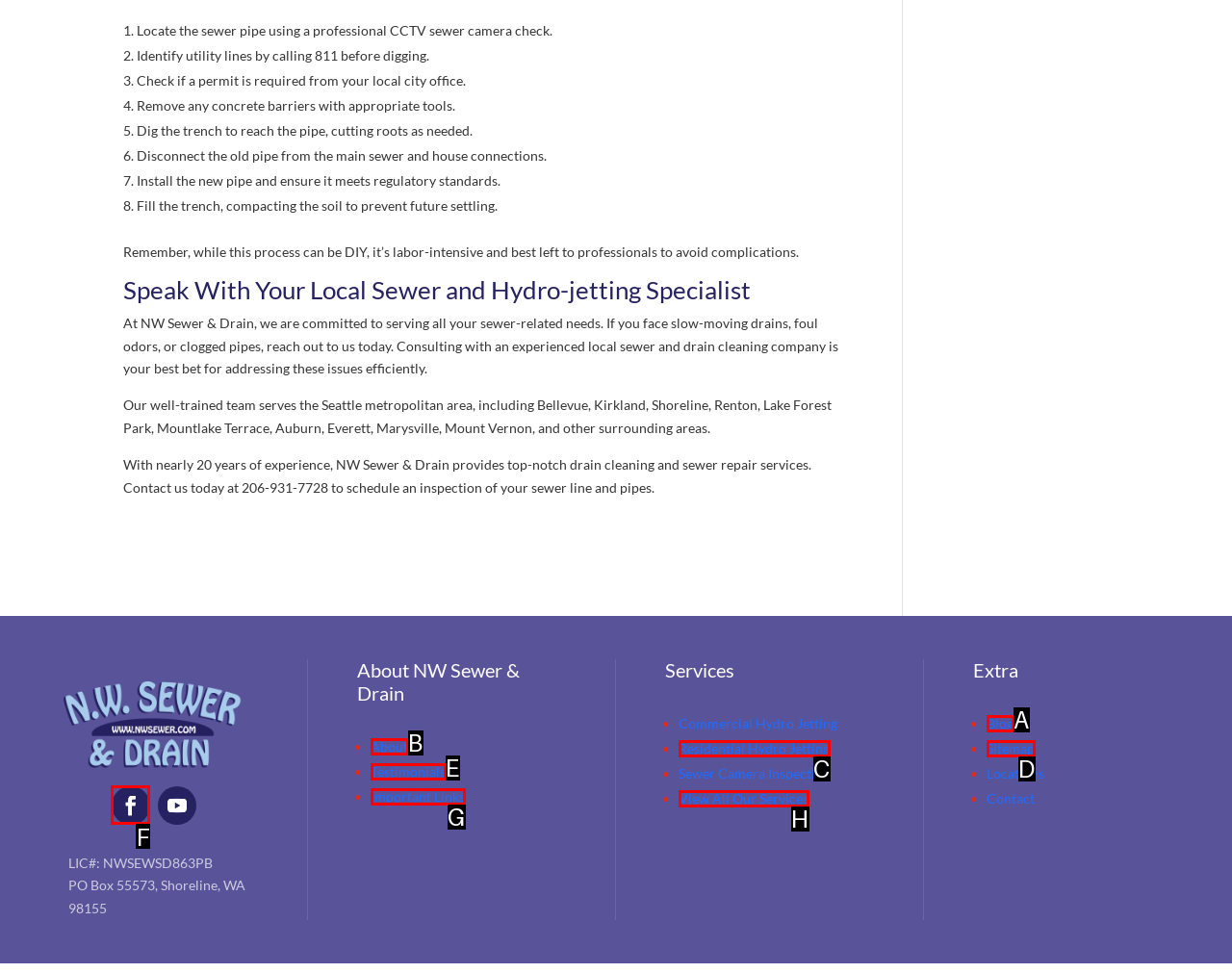Select the letter of the HTML element that best fits the description: Residential Hydro Jetting
Answer with the corresponding letter from the provided choices.

C